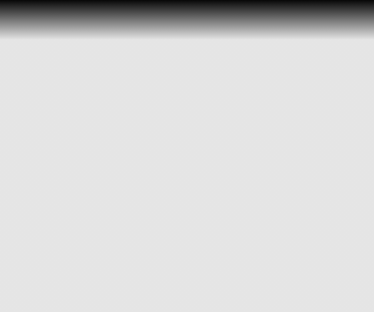Offer a detailed explanation of what is happening in the image.

This image visually represents an elegant pair of three-light gilt bronze wall lights, identified as "CA45." The intricate design highlights the craftsmanship and aesthetic appeal typically associated with high-quality decorative lighting. The wall lights feature a combination of patinated, matte, and burnished gilt finishes, enhancing their luxurious appearance. Suitable for both contemporary and classic interior settings, these wall lights exemplify sophistication and artistry.